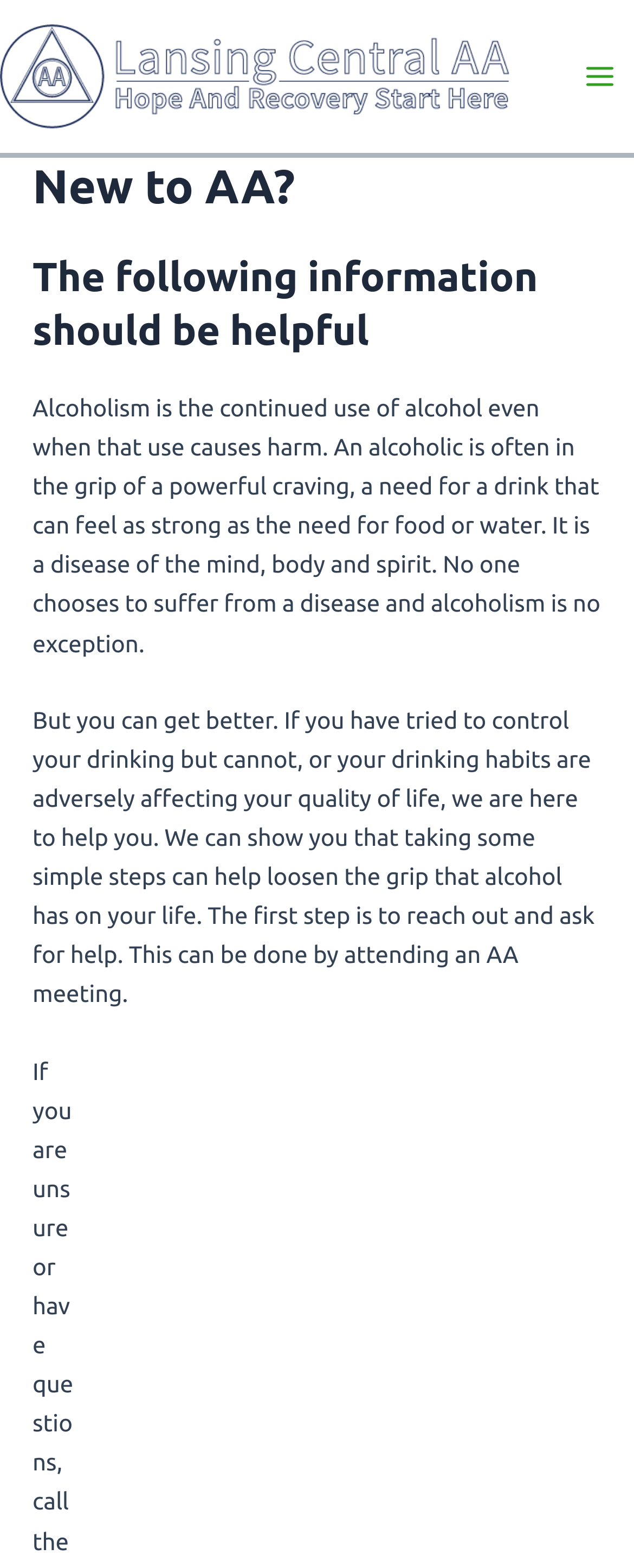What is the purpose of the 'Main Menu' button?
Look at the image and respond with a one-word or short phrase answer.

To expand or collapse the menu